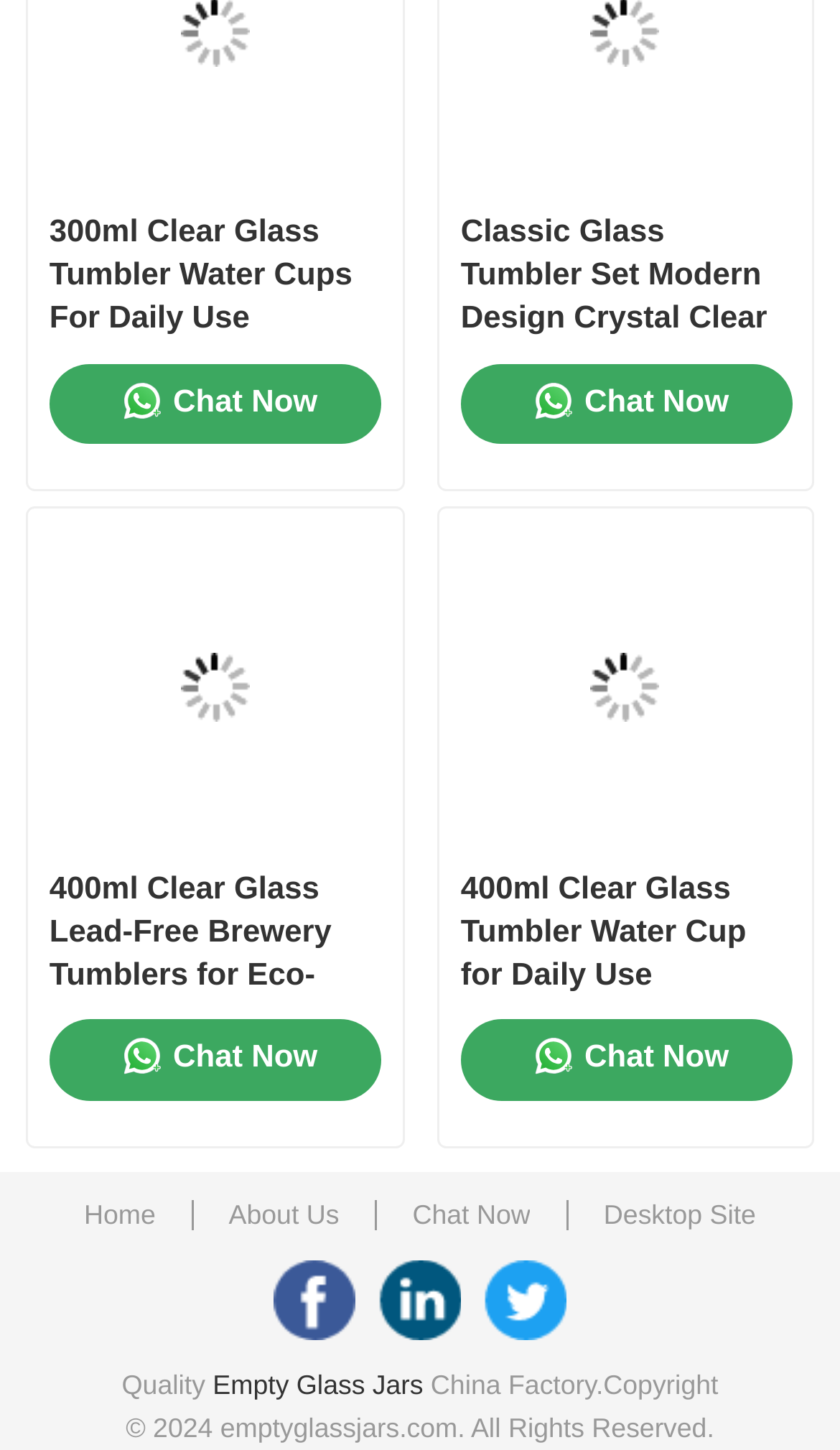Locate the bounding box coordinates of the clickable region to complete the following instruction: "Go to the 'Empty Glass Jars' page."

[0.253, 0.944, 0.504, 0.965]